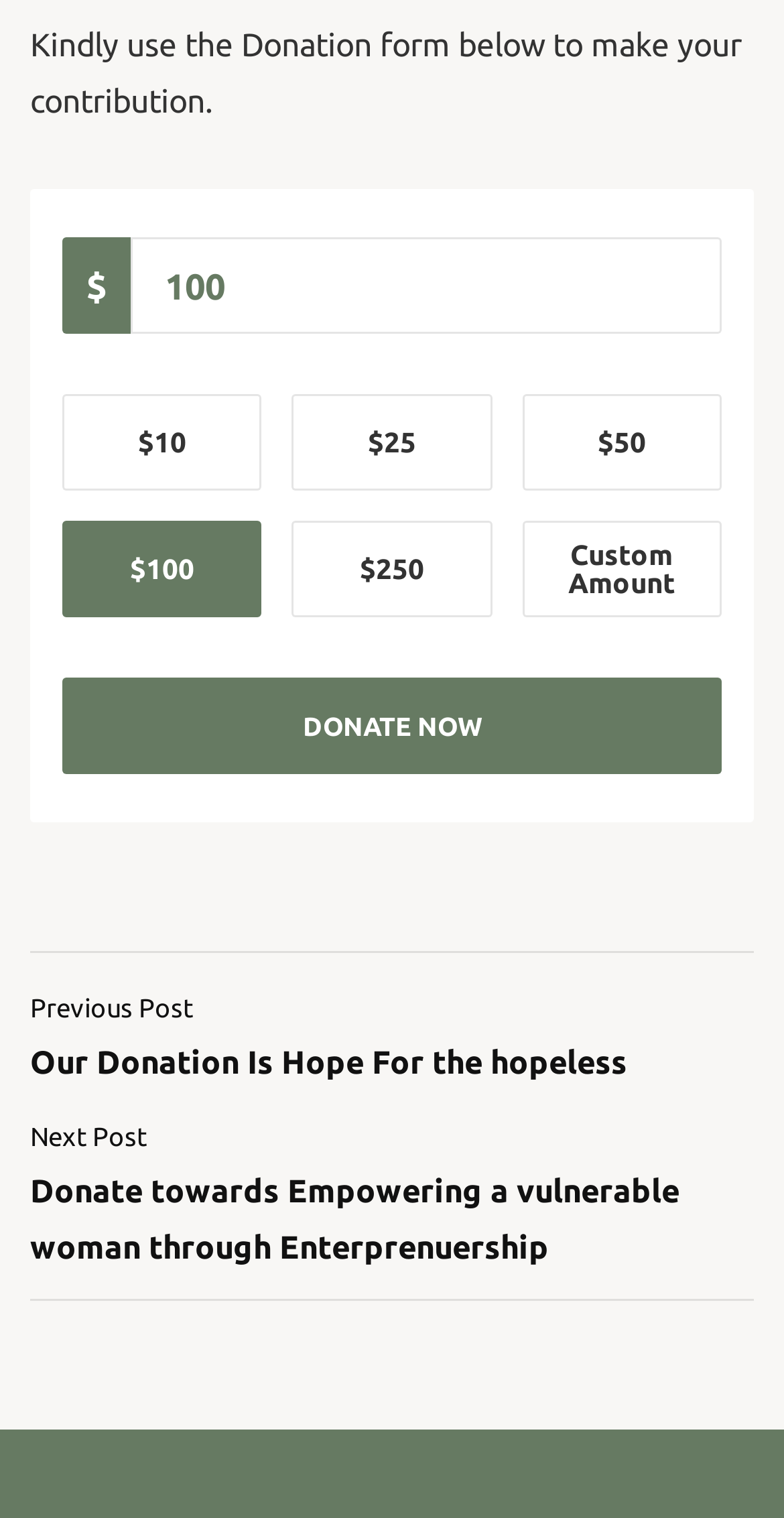Bounding box coordinates should be provided in the format (top-left x, top-left y, bottom-right x, bottom-right y) with all values between 0 and 1. Identify the bounding box for this UI element: Custom Amount

[0.666, 0.342, 0.921, 0.406]